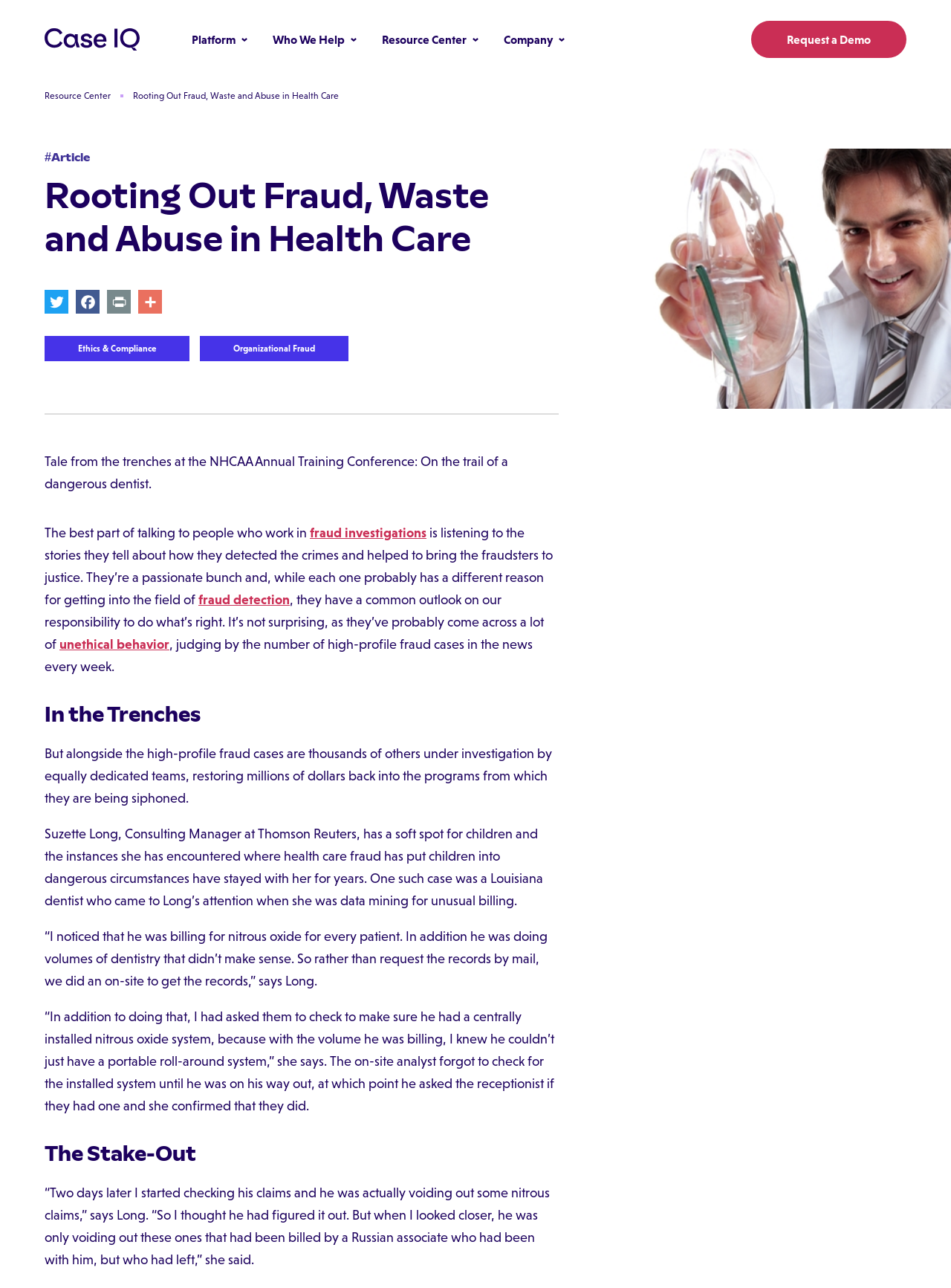Please identify the bounding box coordinates of the area that needs to be clicked to fulfill the following instruction: "Request a demo."

[0.79, 0.016, 0.953, 0.045]